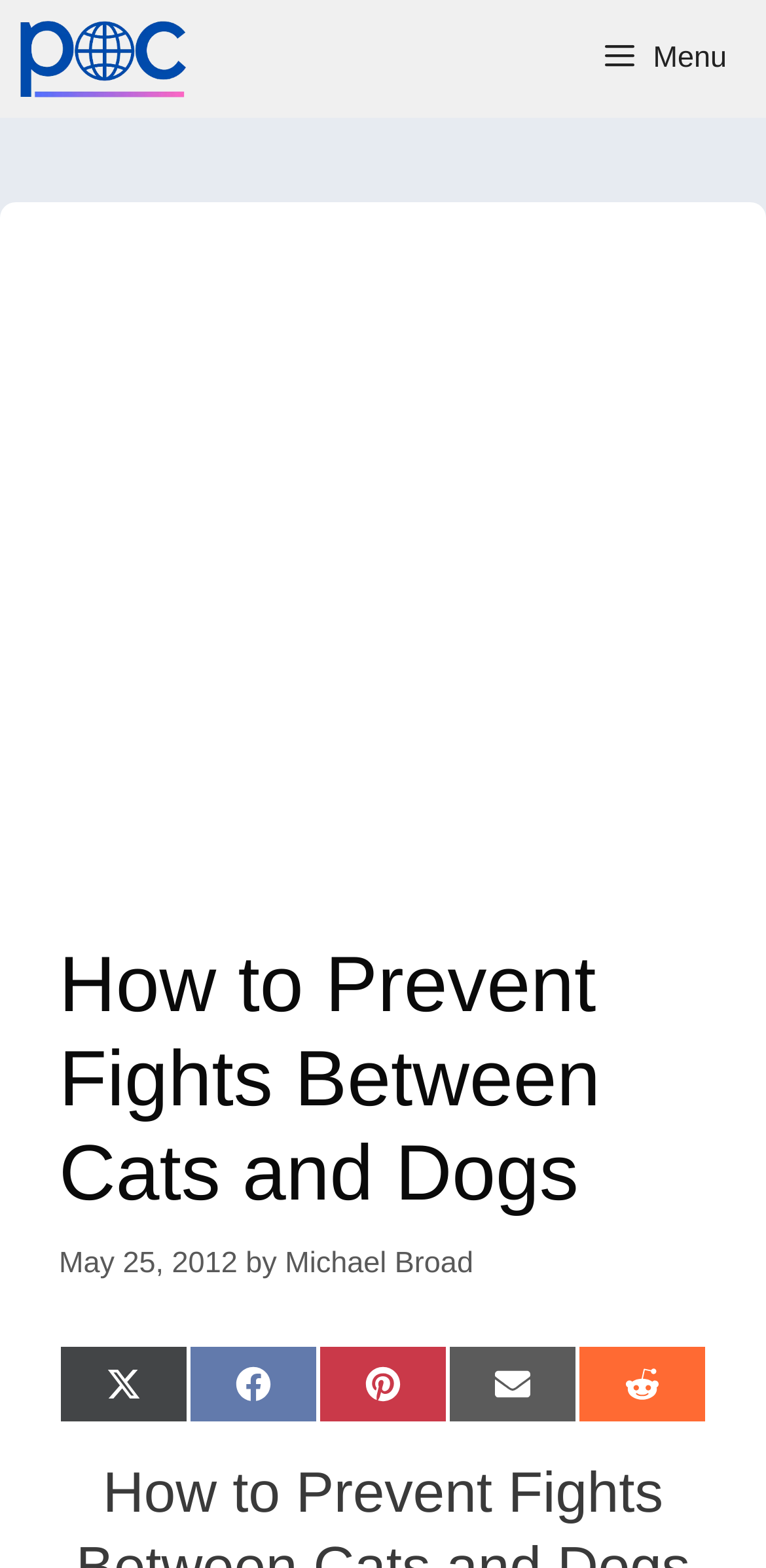Determine the bounding box coordinates (top-left x, top-left y, bottom-right x, bottom-right y) of the UI element described in the following text: Michael Broad

[0.372, 0.794, 0.618, 0.816]